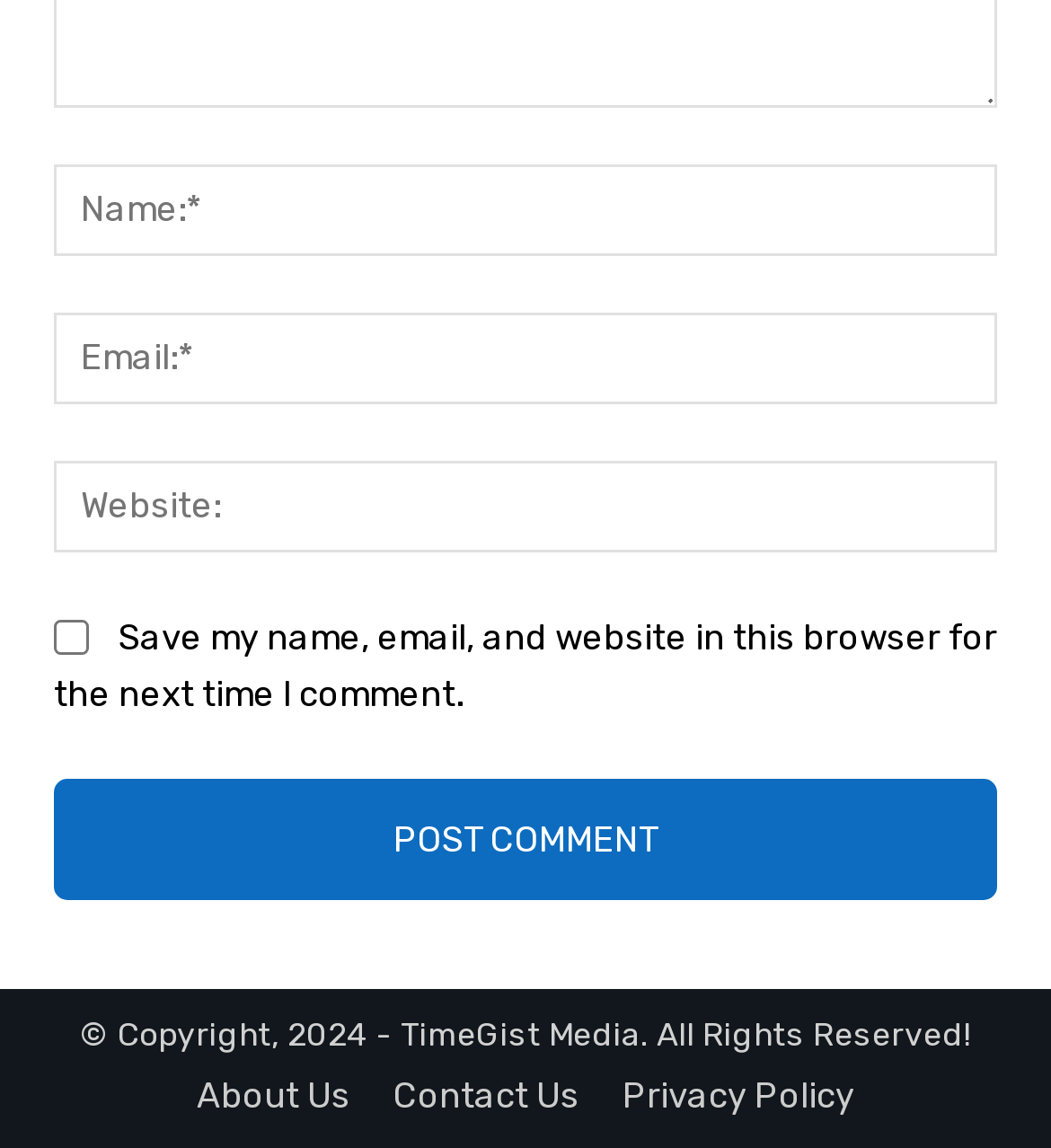Point out the bounding box coordinates of the section to click in order to follow this instruction: "Check the save comment information box".

[0.051, 0.541, 0.085, 0.571]